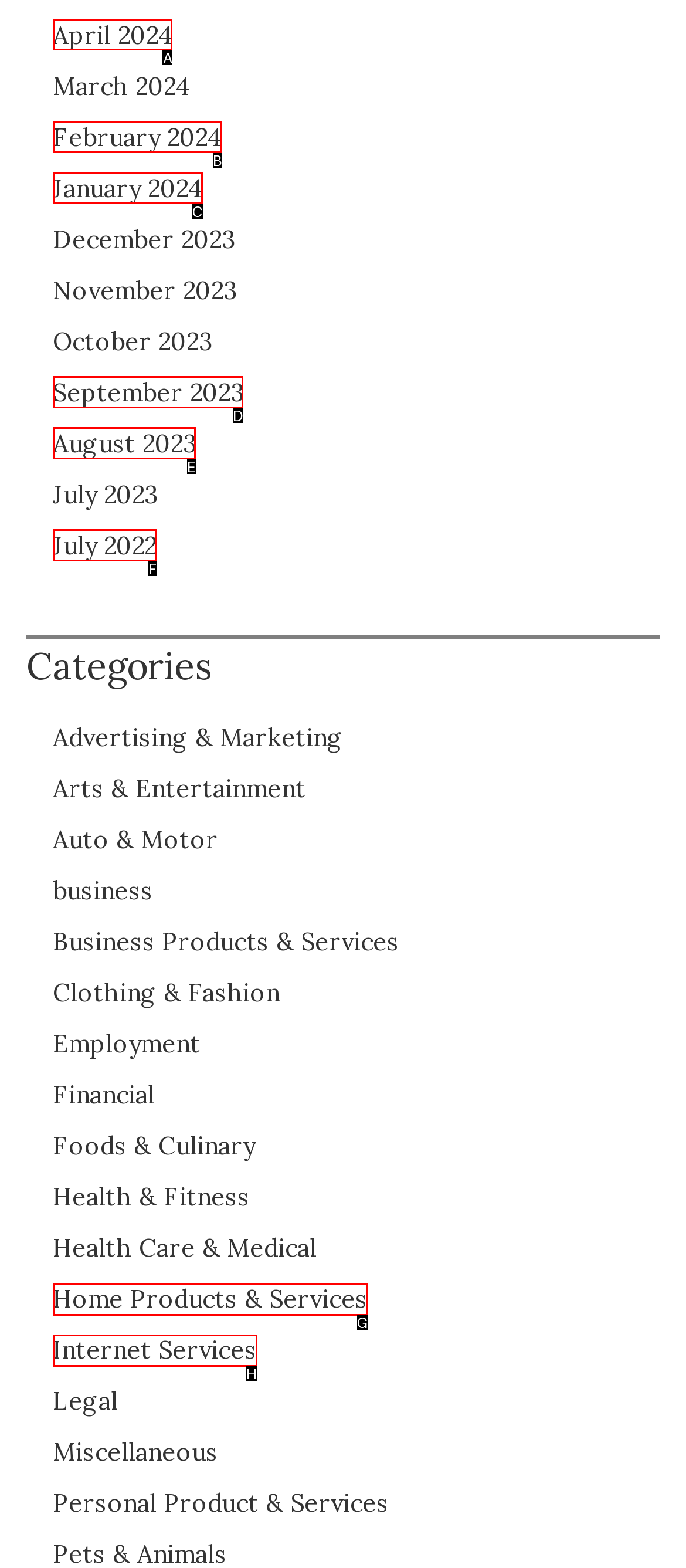Choose the letter that corresponds to the correct button to accomplish the task: View news from April 2024
Reply with the letter of the correct selection only.

A